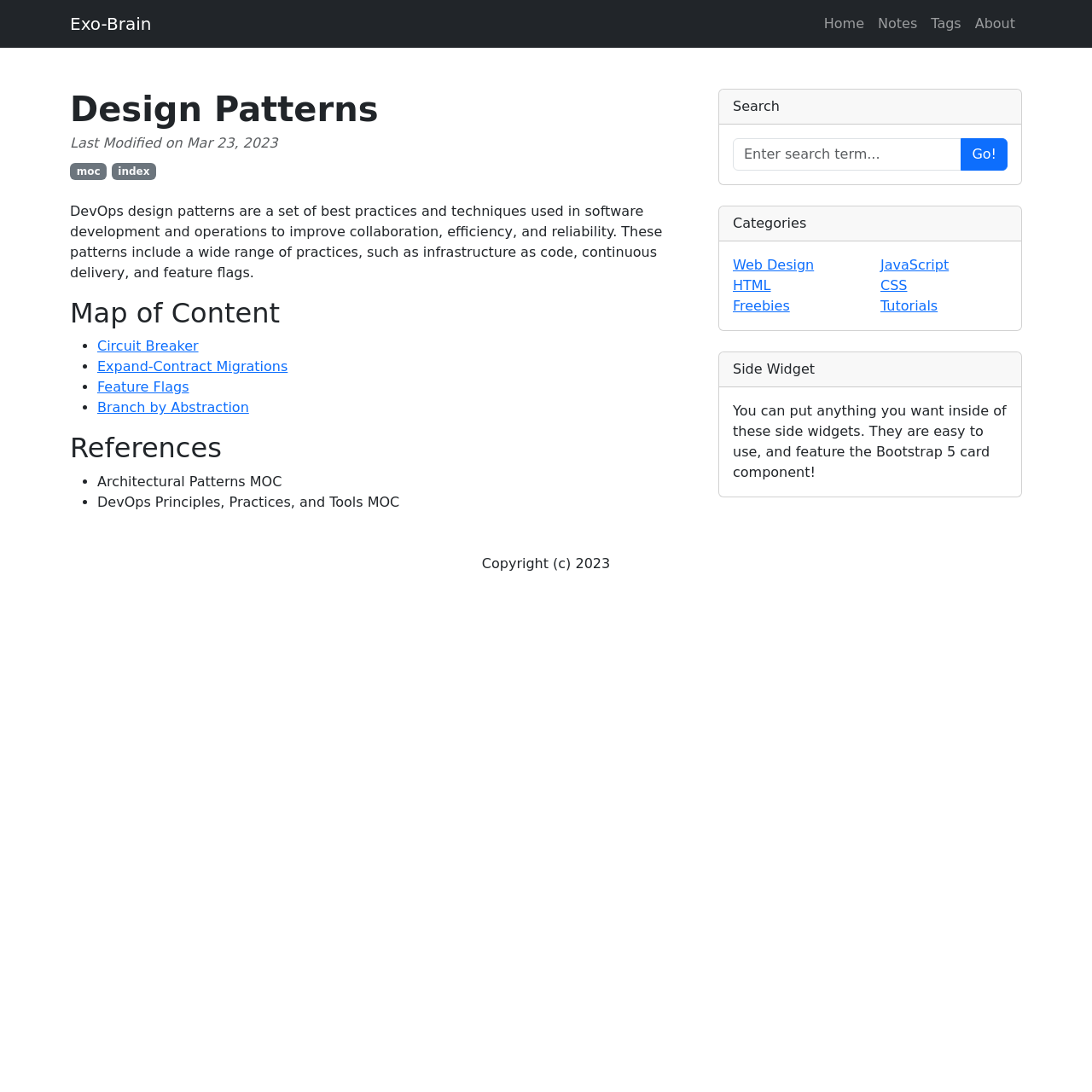Determine the bounding box coordinates for the HTML element described here: "Feature Flags".

[0.089, 0.347, 0.173, 0.362]